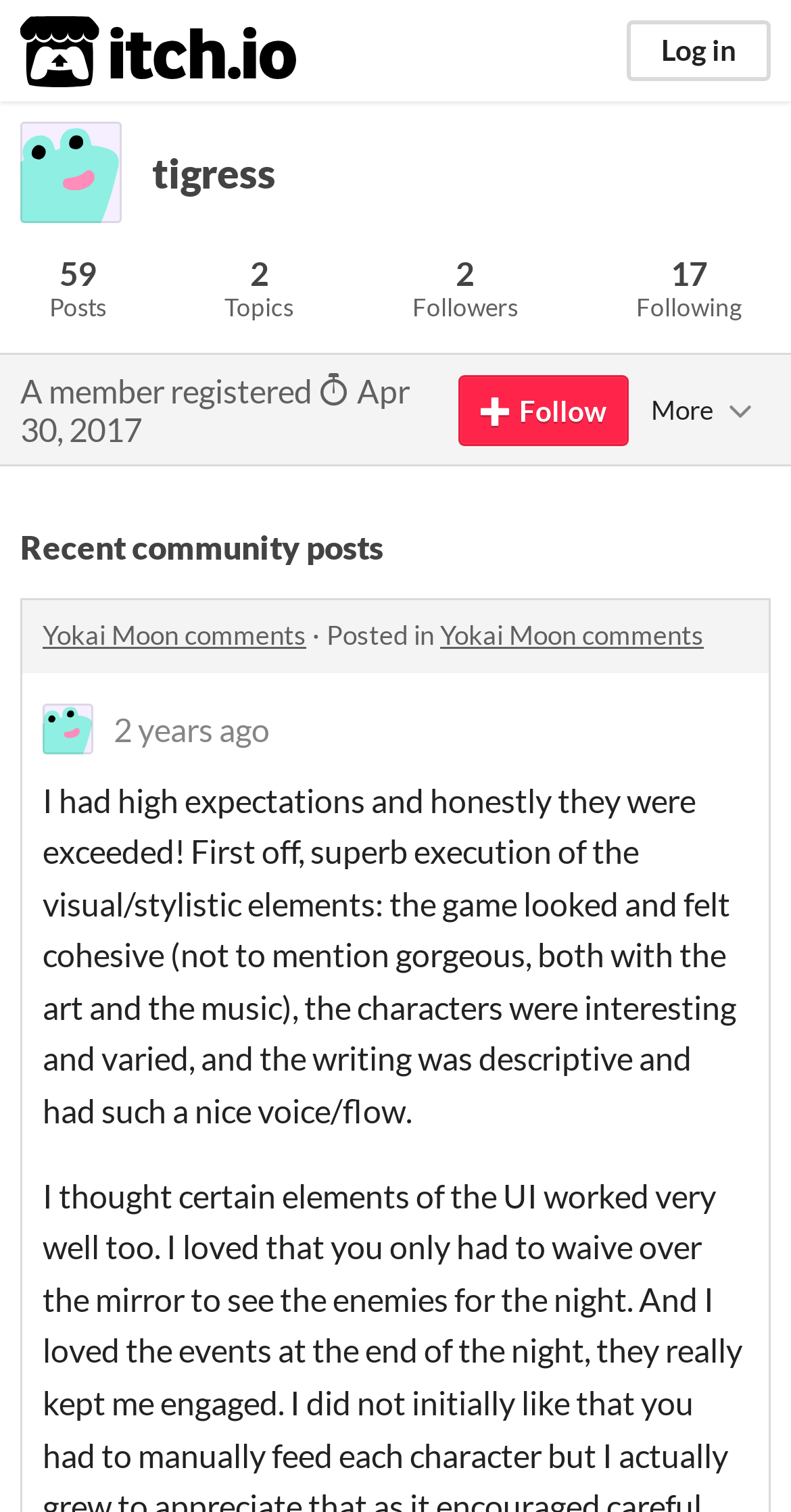Give a short answer using one word or phrase for the question:
How many followers does the user have?

17